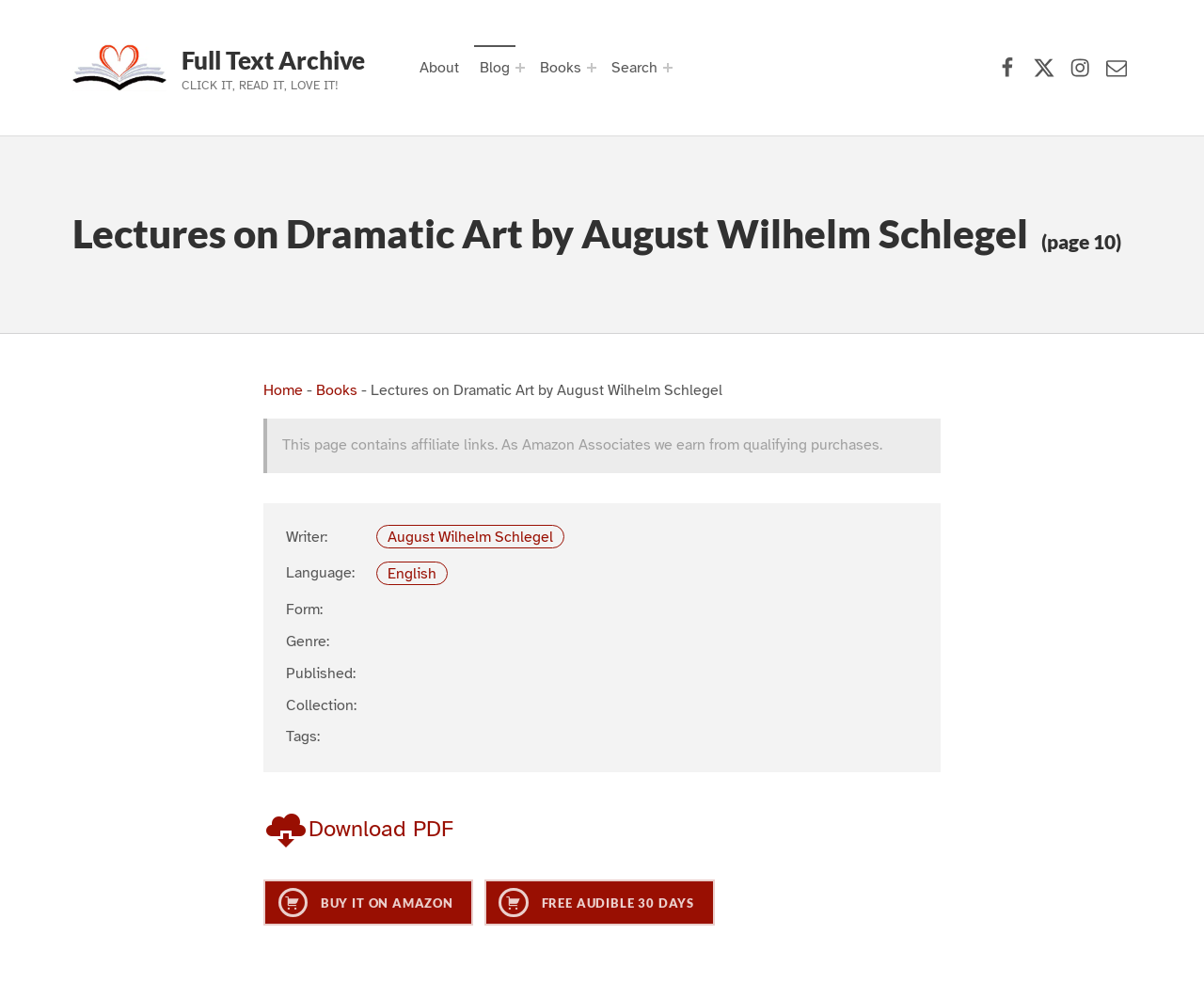Identify the bounding box coordinates for the UI element described as follows: "Accounting Firm Pine Island SC". Ensure the coordinates are four float numbers between 0 and 1, formatted as [left, top, right, bottom].

None